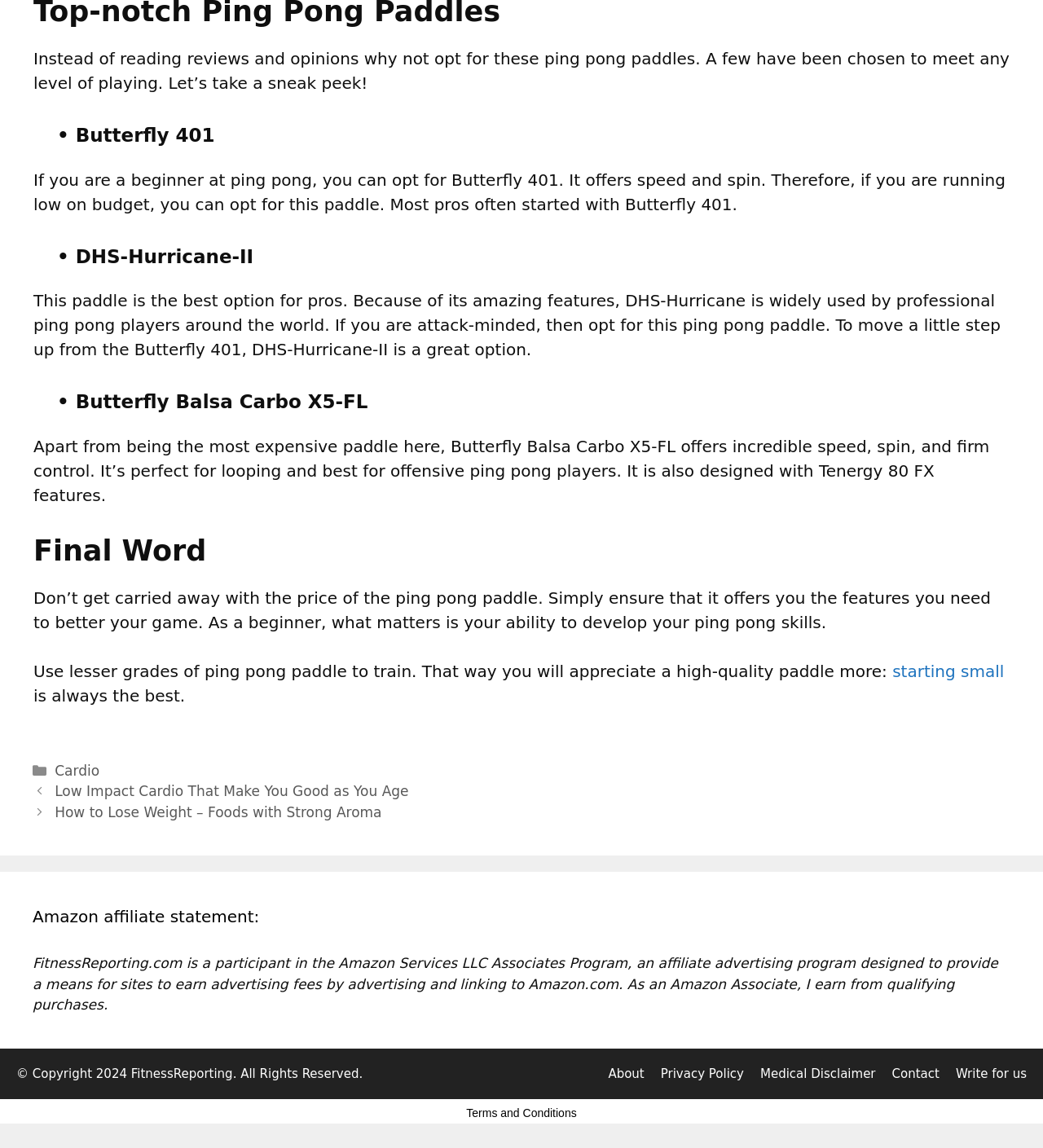Determine the bounding box coordinates for the clickable element required to fulfill the instruction: "Click on the 'Cardio' category". Provide the coordinates as four float numbers between 0 and 1, i.e., [left, top, right, bottom].

[0.052, 0.664, 0.095, 0.678]